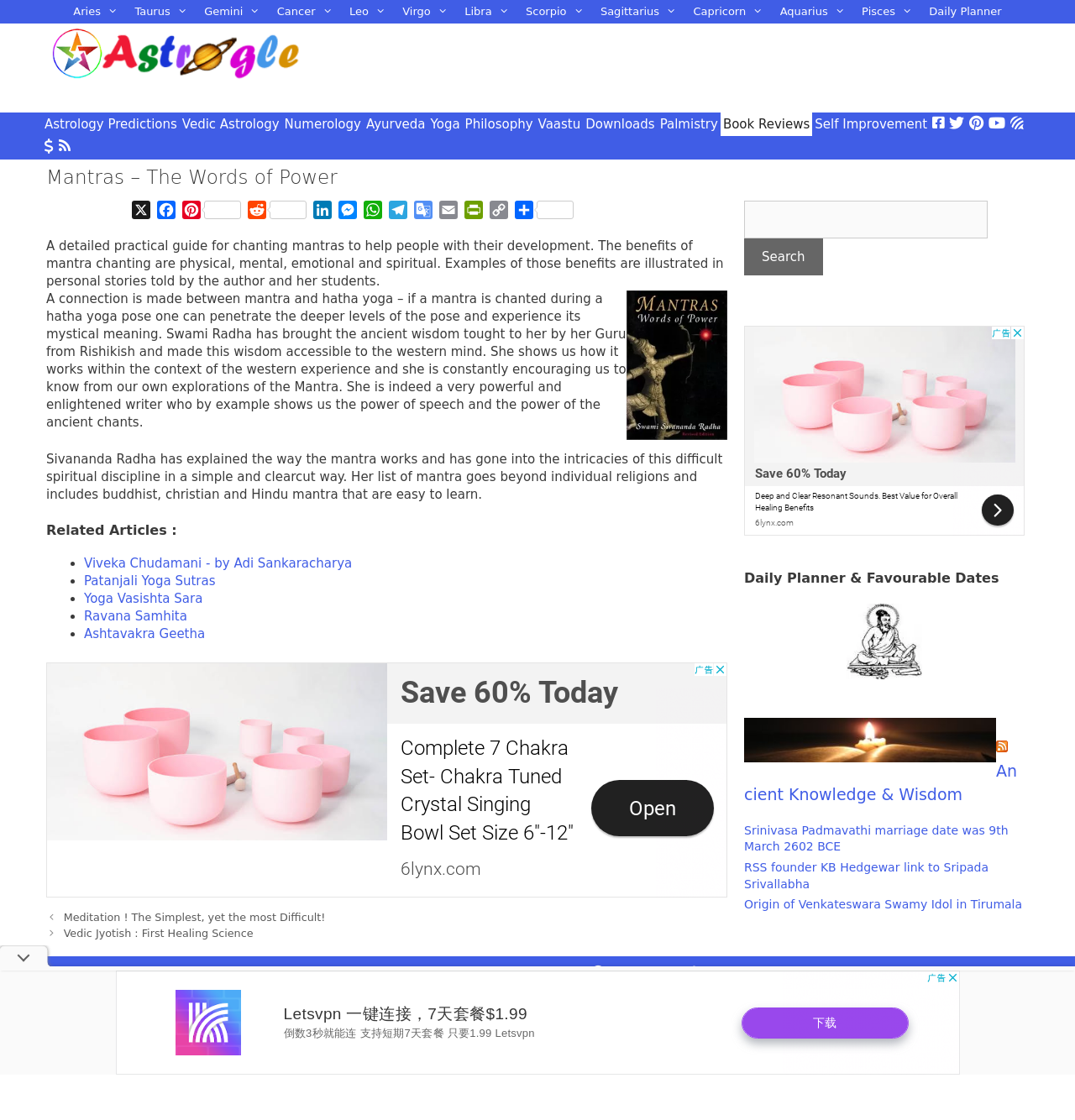What is the topic of the related article 'Viveka Chudamani'?
Please answer the question with as much detail and depth as you can.

I found the answer by looking at the list of related articles, which includes 'Viveka Chudamani' and other articles related to yoga and spirituality.